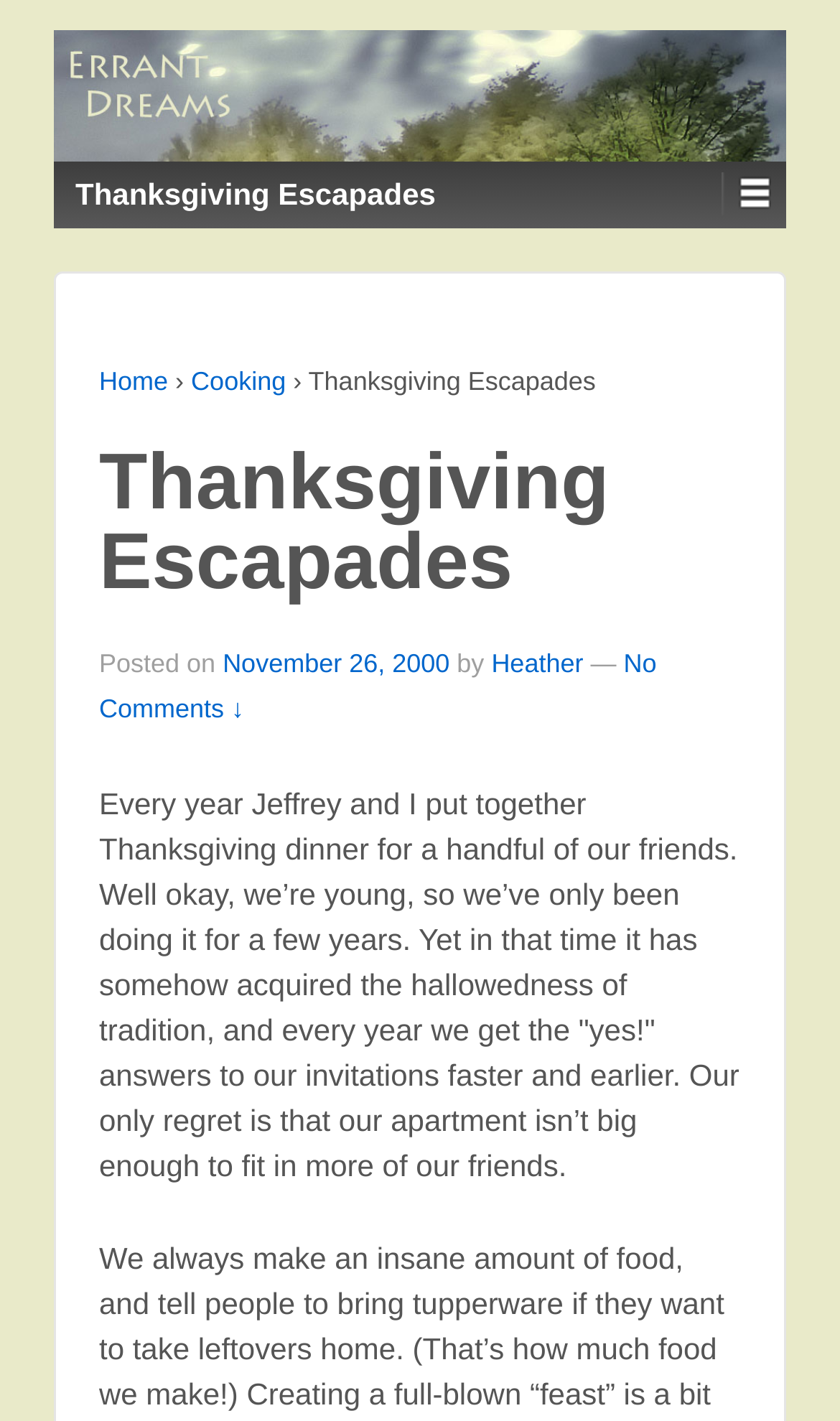Generate a thorough explanation of the webpage's elements.

The webpage is about "Thanksgiving Escapades" and appears to be a blog post. At the top, there is a logo or icon with the text "Errant Dreams" next to it, which is also a link. Below this, the title "Thanksgiving Escapades" is prominently displayed.

On the top right, there are navigation links, including "Home" and "Cooking", separated by a "›" symbol. Below these links, the title "Thanksgiving Escapades" is repeated as a heading.

The main content of the page is a blog post, which starts with the date "November 26, 2000" and the author's name "Heather". The post describes the author's tradition of hosting Thanksgiving dinner for friends and how it has become a cherished annual event.

The text is divided into paragraphs, with the main content taking up most of the page. There are no images within the main content, but the logo or icon at the top is an image. The overall layout is organized, with clear headings and concise text.